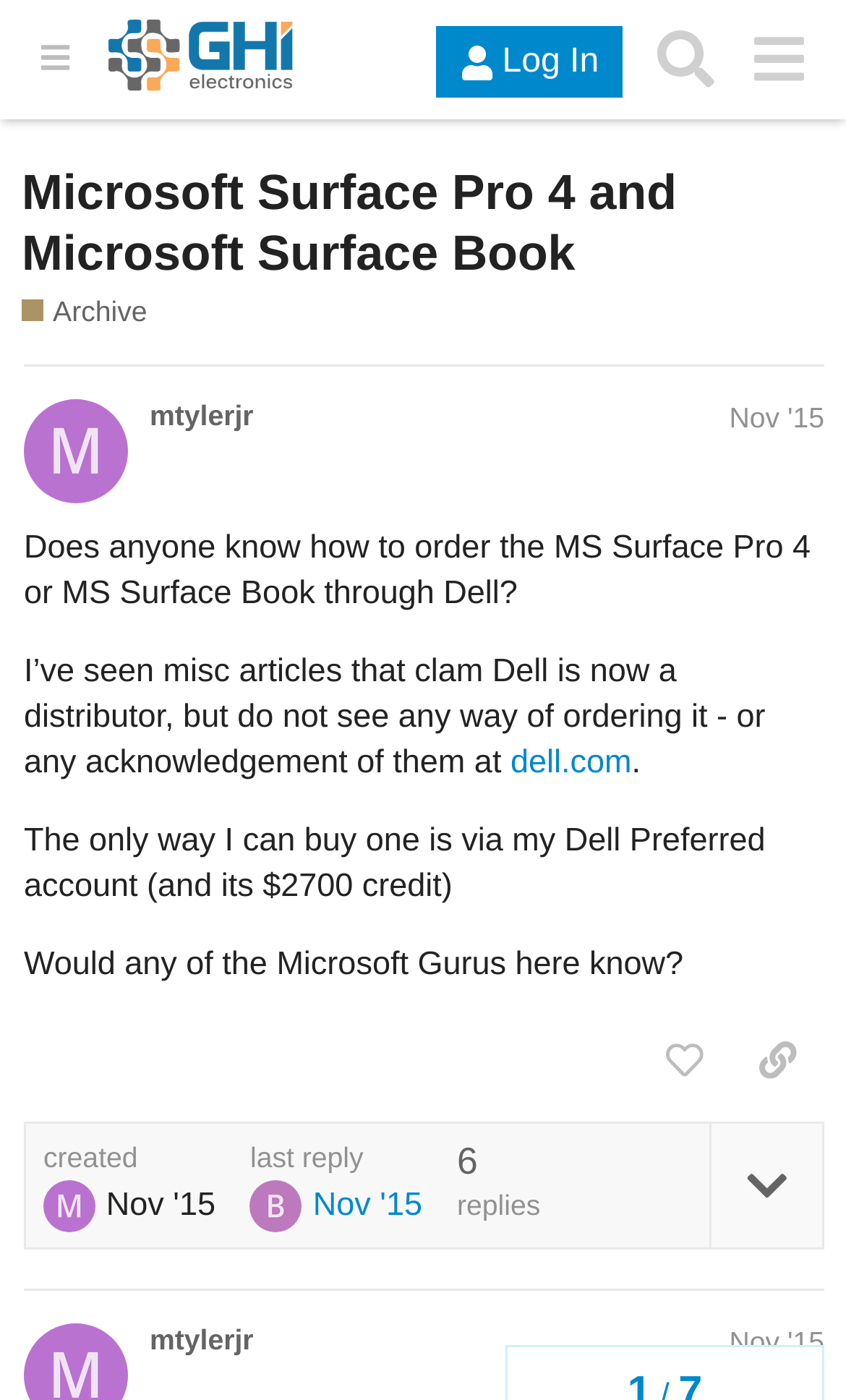Extract the bounding box coordinates for the HTML element that matches this description: "aria-label="menu" title="menu"". The coordinates should be four float numbers between 0 and 1, i.e., [left, top, right, bottom].

[0.865, 0.009, 0.974, 0.076]